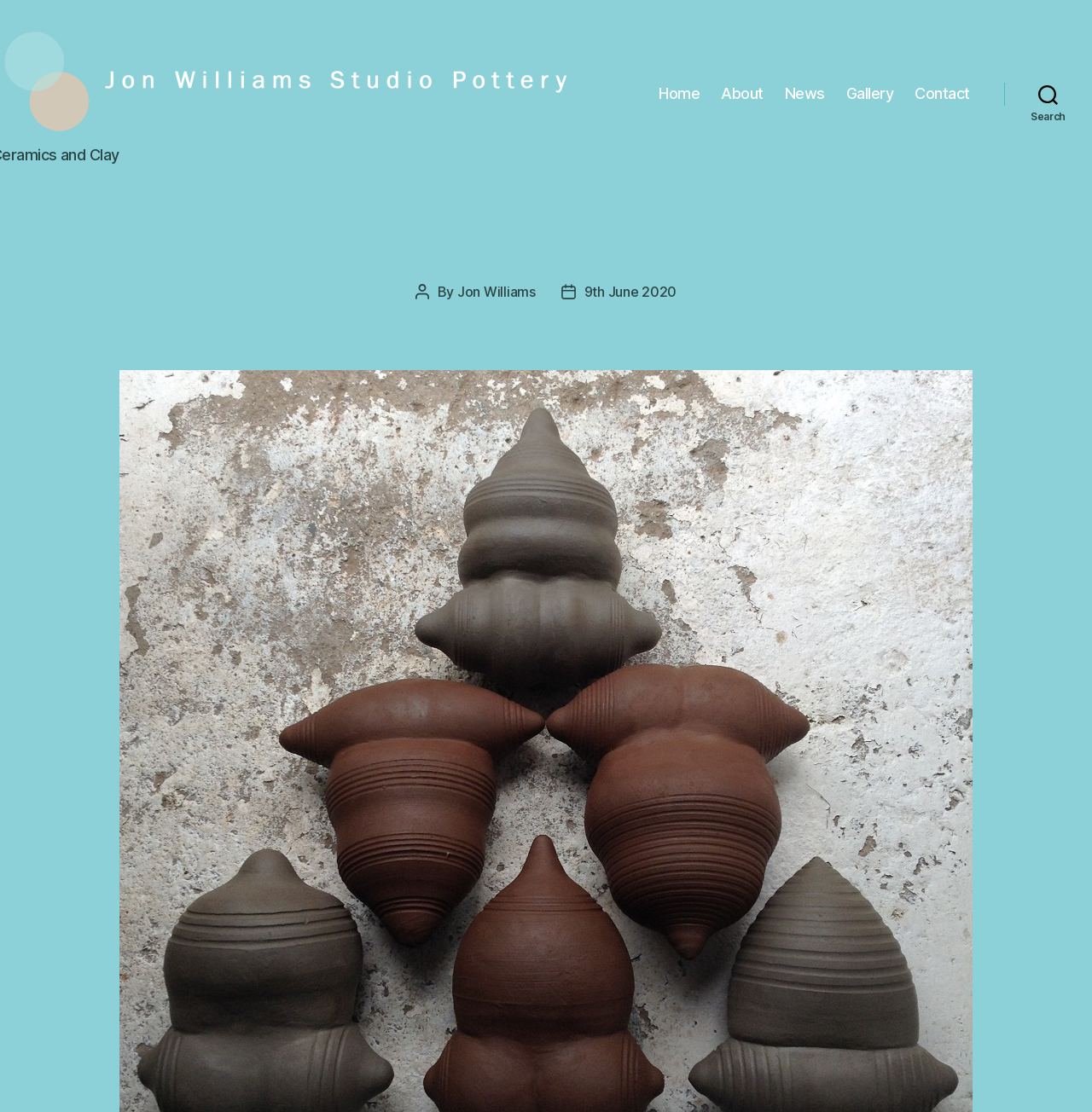Please specify the bounding box coordinates of the area that should be clicked to accomplish the following instruction: "visit gallery". The coordinates should consist of four float numbers between 0 and 1, i.e., [left, top, right, bottom].

[0.775, 0.076, 0.818, 0.093]